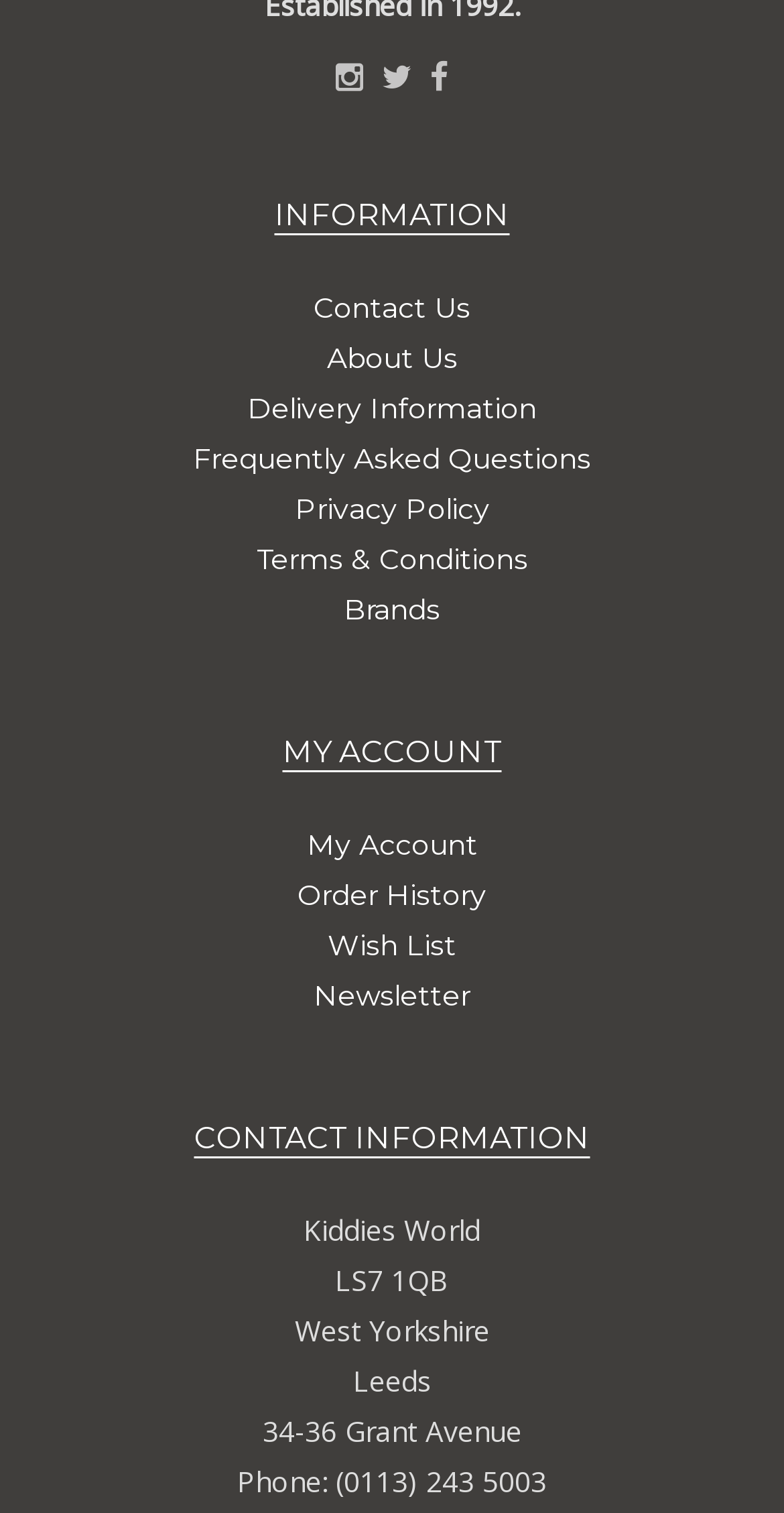Provide a one-word or brief phrase answer to the question:
What are the links available under 'MY ACCOUNT'?

My Account, Order History, etc.